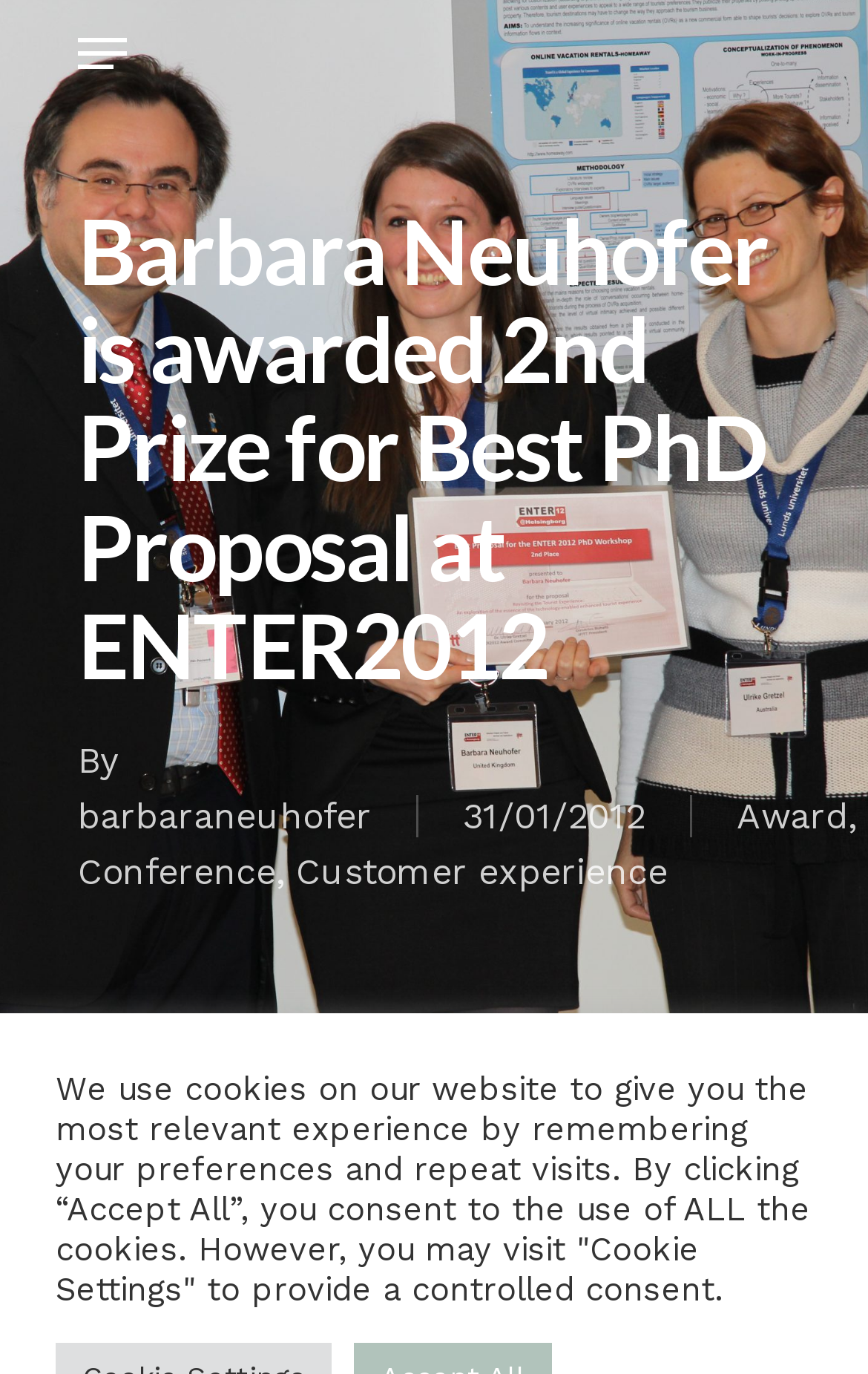What is the category of the award?
Look at the image and answer the question using a single word or phrase.

Best PhD Proposal